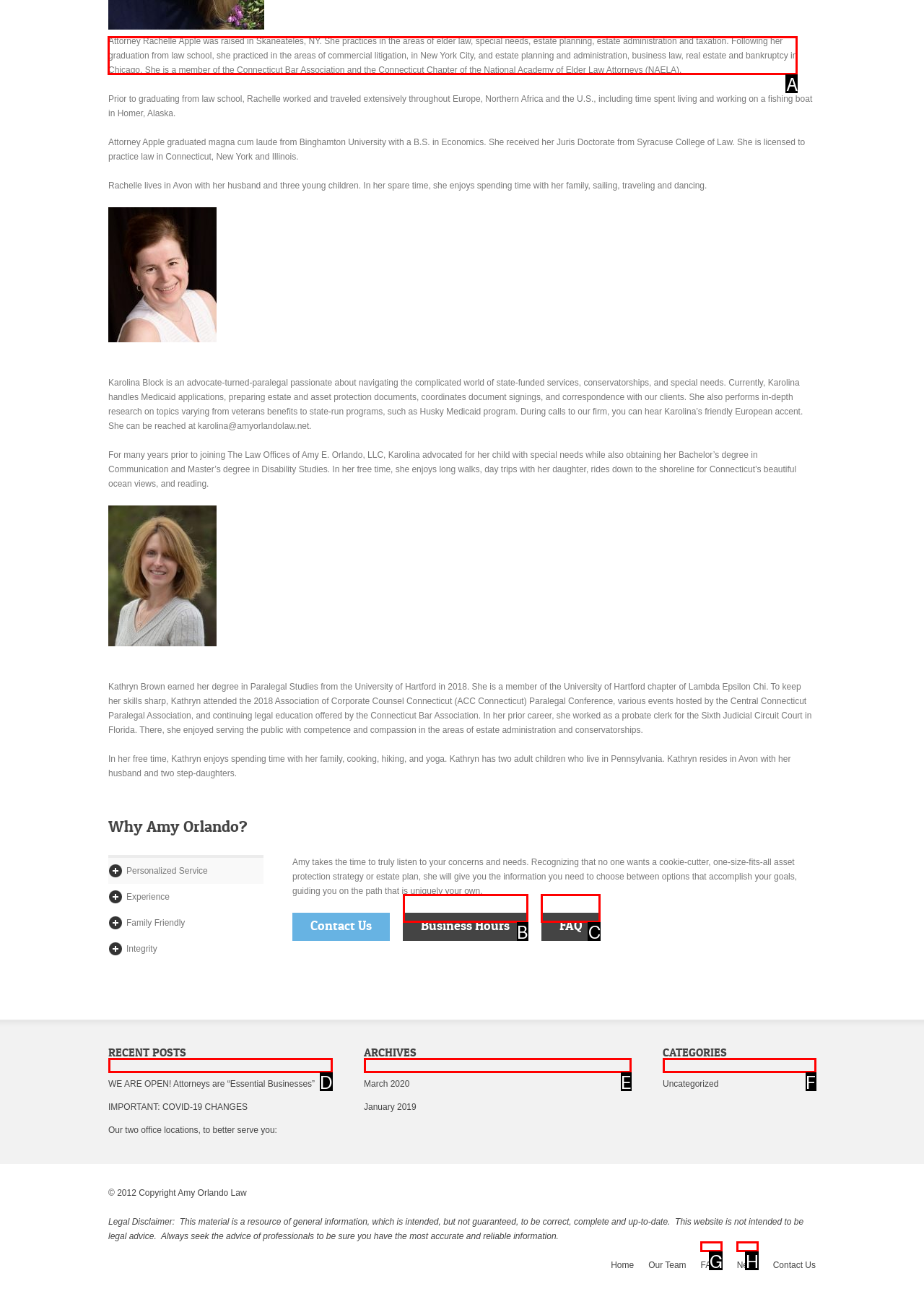From the given choices, which option should you click to complete this task: Search for products? Answer with the letter of the correct option.

None